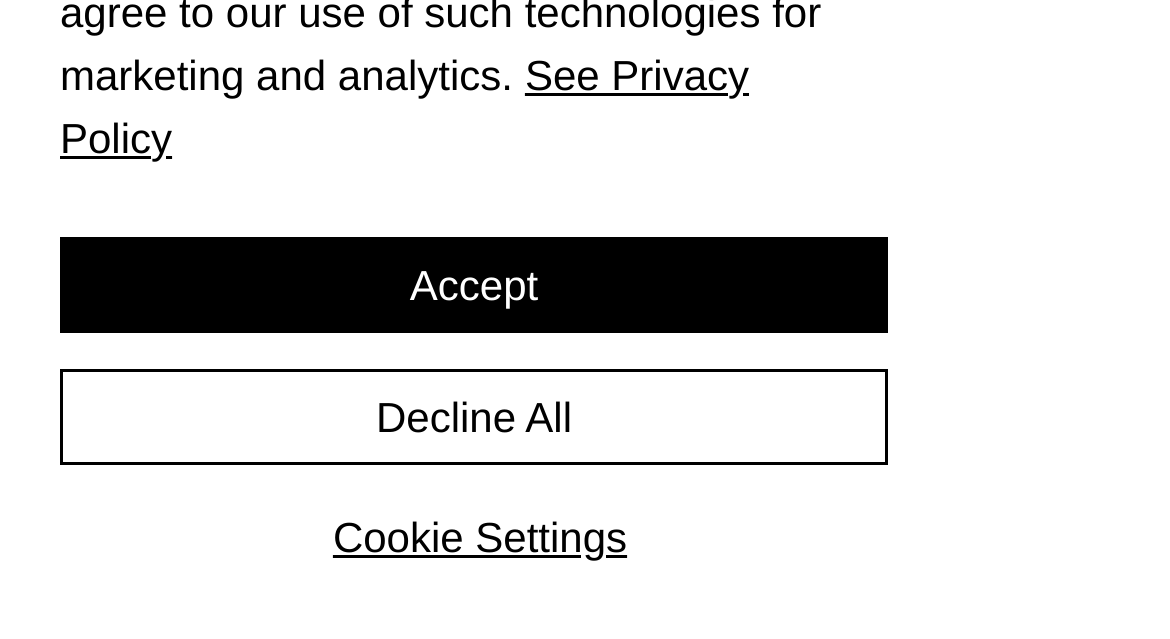Find the bounding box of the web element that fits this description: "Decline All".

[0.051, 0.577, 0.759, 0.728]